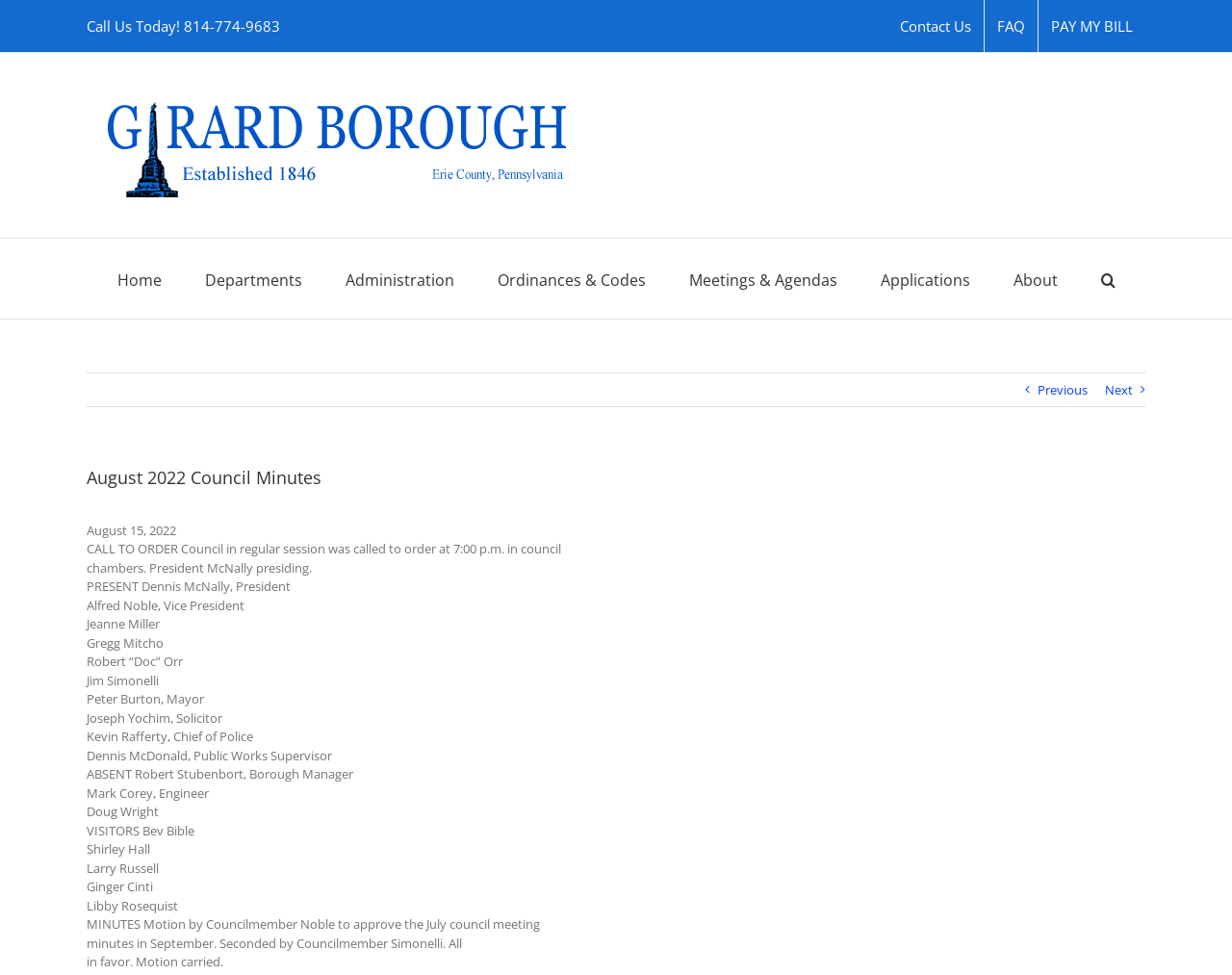Who is the President of the council?
Please provide a full and detailed response to the question.

I found the answer by reading the council minutes, which state 'President McNally presiding'.